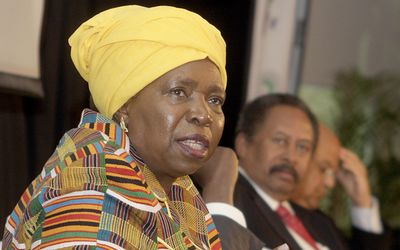Reply to the question with a single word or phrase:
What is the context in which the African Union summit is being held?

Significant political dynamics